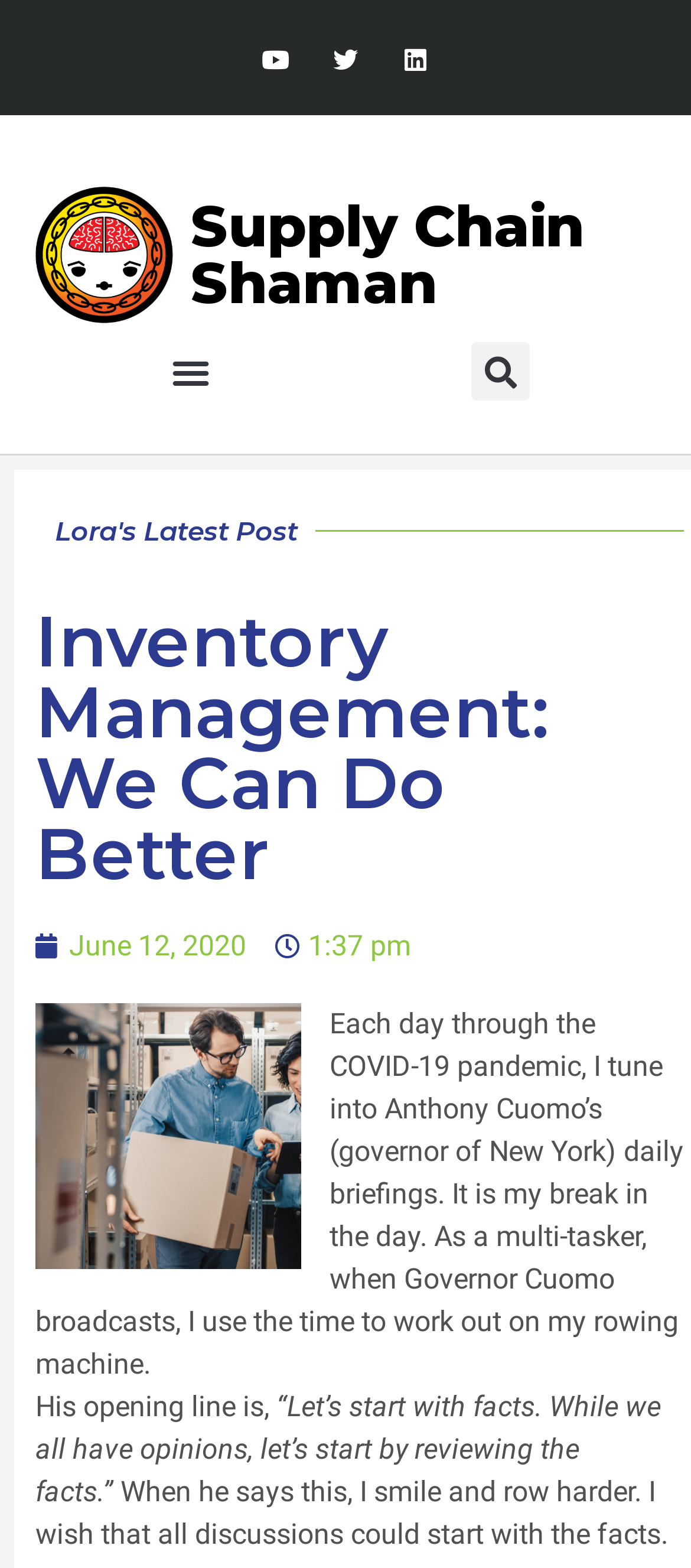Reply to the question with a single word or phrase:
What is the date of the article?

June 12, 2020